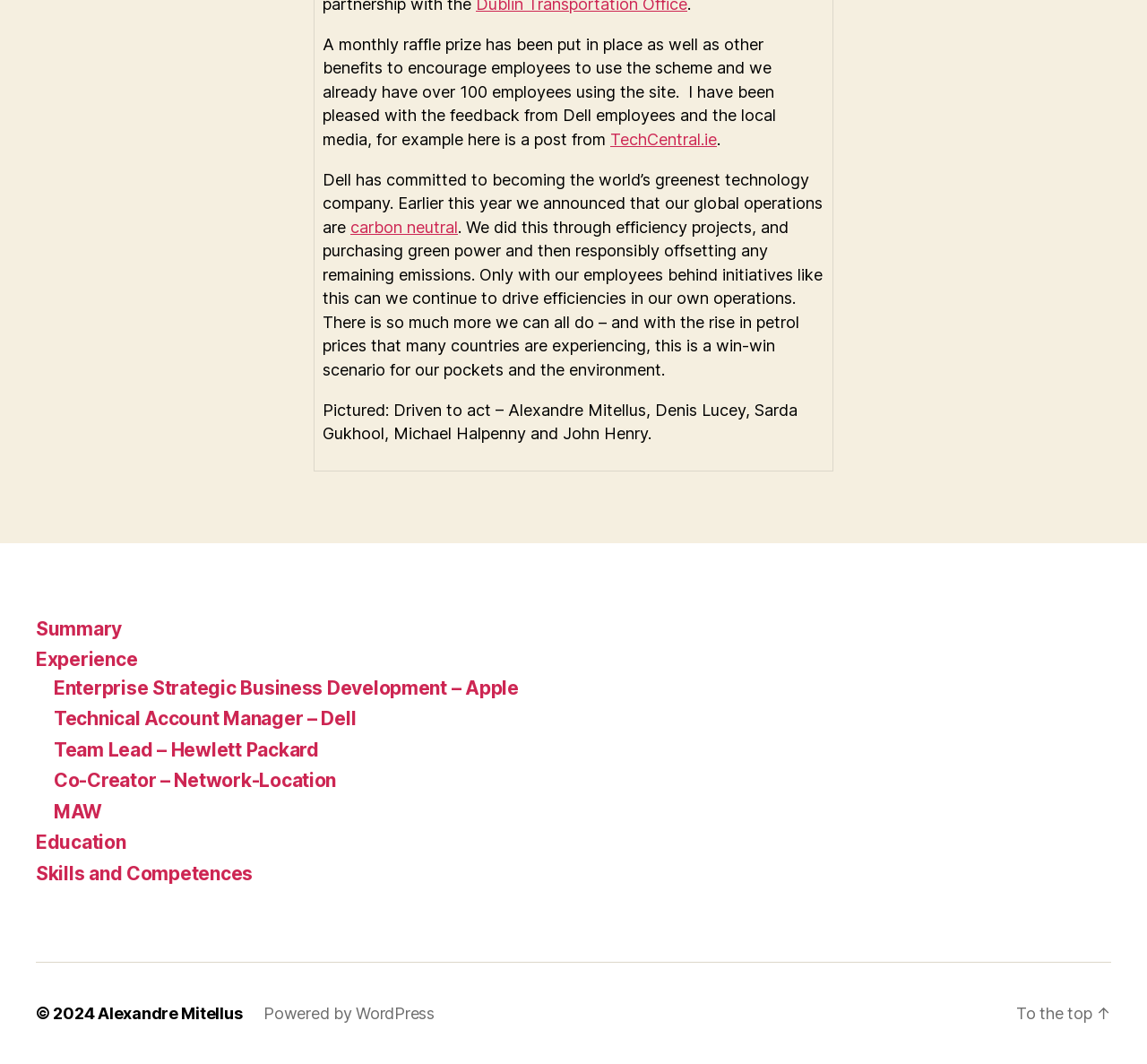What is Dell's goal?
Please describe in detail the information shown in the image to answer the question.

Based on the text, it is mentioned that 'Dell has committed to becoming the world’s greenest technology company.' This indicates that Dell's goal is to become the world's greenest technology company.